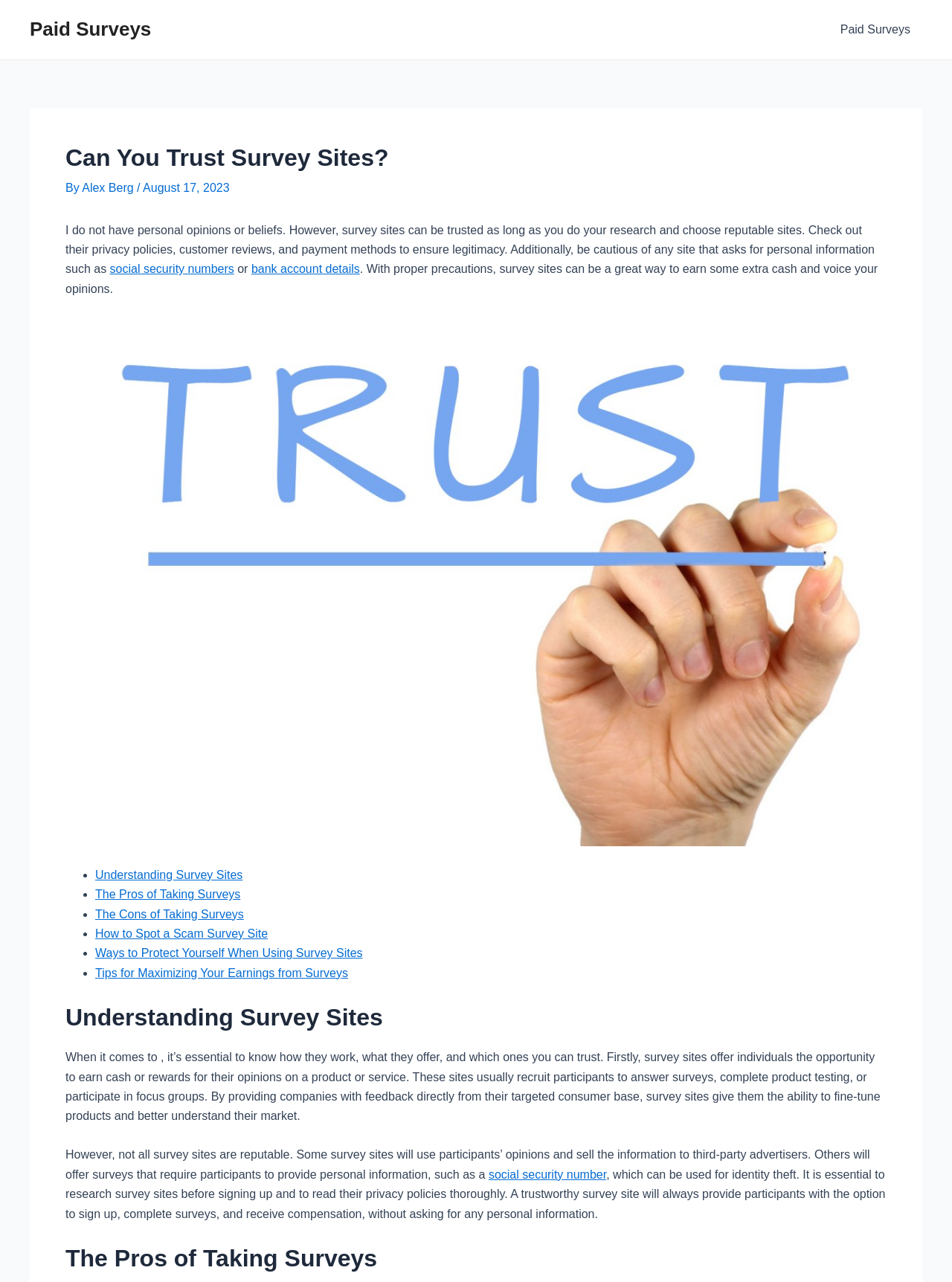Refer to the image and provide an in-depth answer to the question: 
What should you do to ensure legitimacy of survey sites?

According to the webpage, to ensure legitimacy of survey sites, you should check their privacy policies, customer reviews, and payment methods, as mentioned in the introductory paragraph.